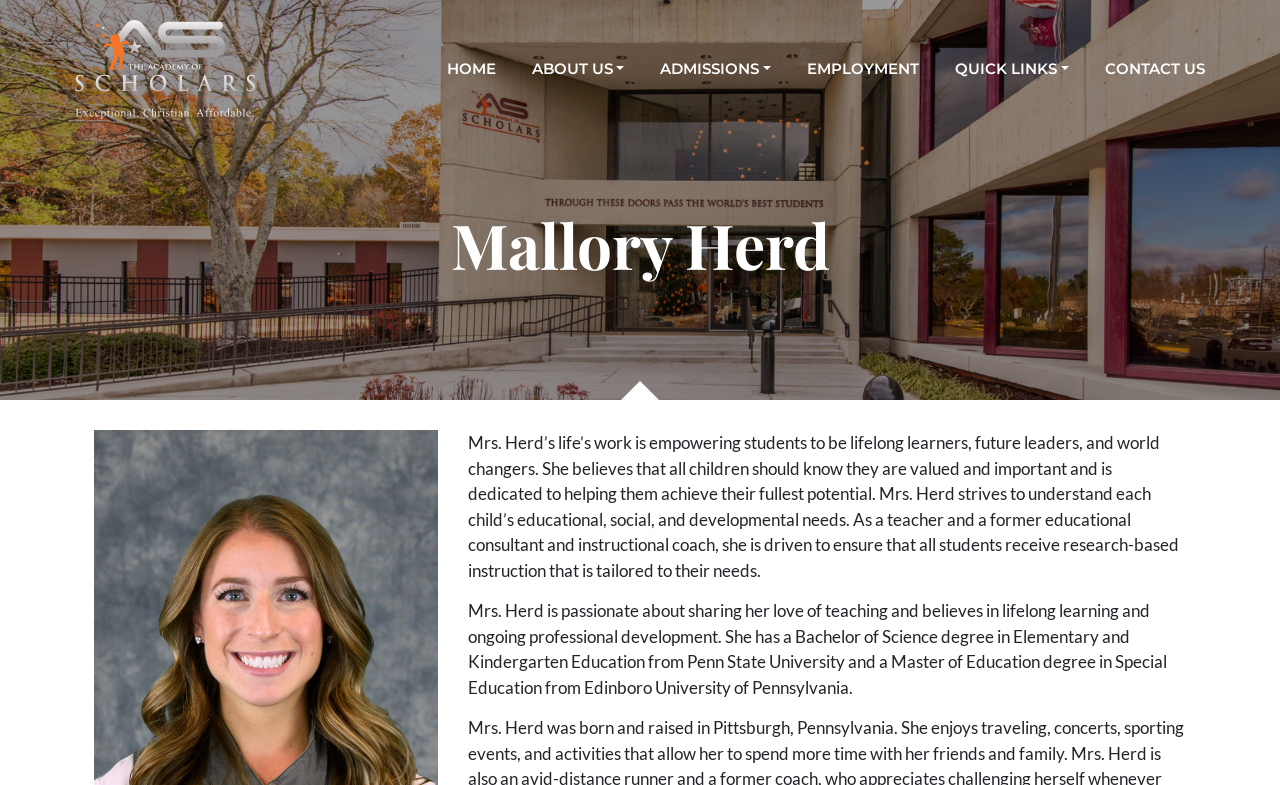What is the highest education degree held by Mrs. Herd?
Identify the answer in the screenshot and reply with a single word or phrase.

Master of Education